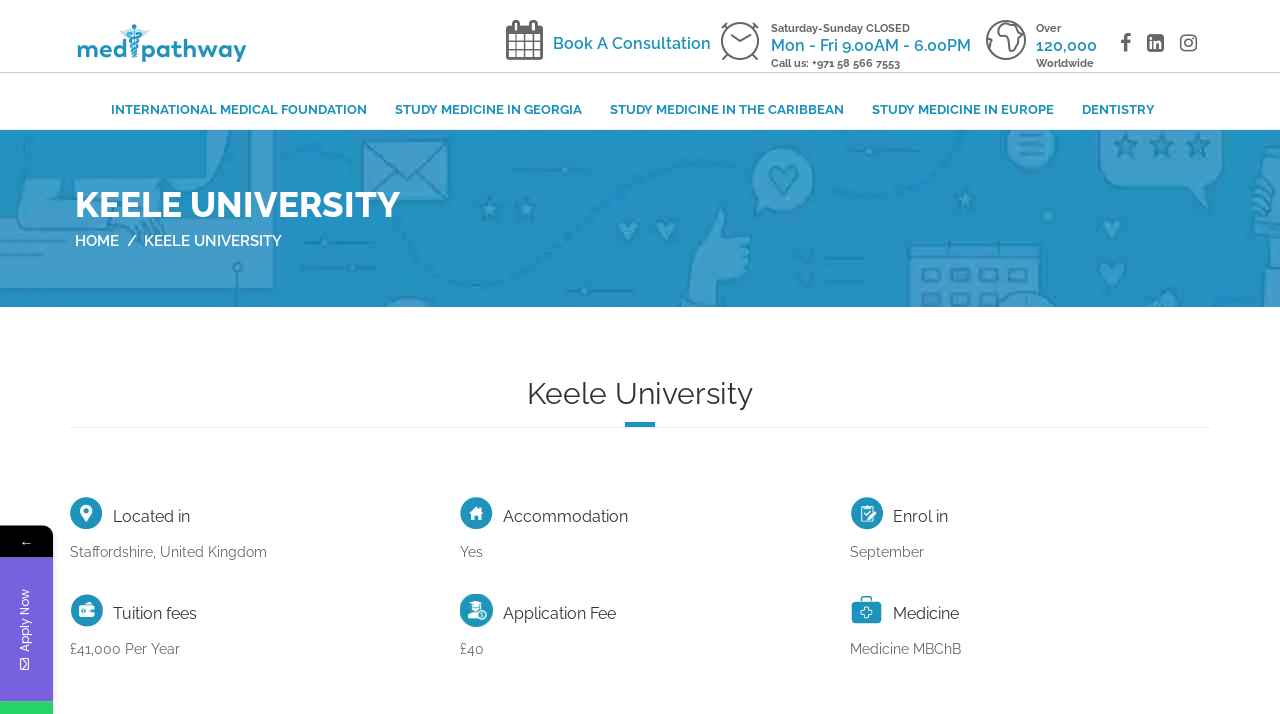Can you show the bounding box coordinates of the region to click on to complete the task described in the instruction: "Book a consultation"?

[0.432, 0.048, 0.555, 0.074]